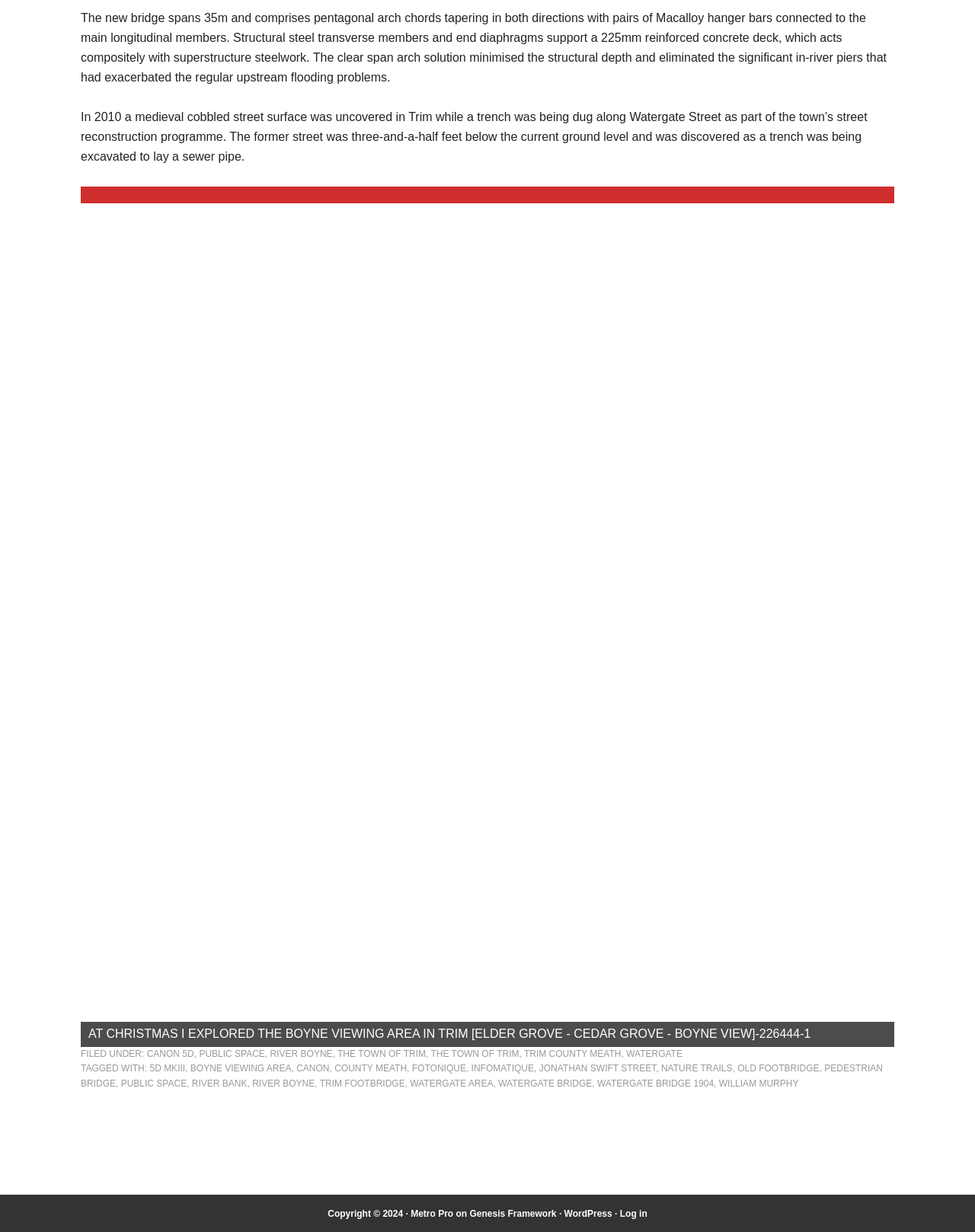What is the location of the medieval cobbled street surface?
Ensure your answer is thorough and detailed.

The text states that 'In 2010 a medieval cobbled street surface was uncovered in Trim...' This indicates that the location of the medieval cobbled street surface is Trim.